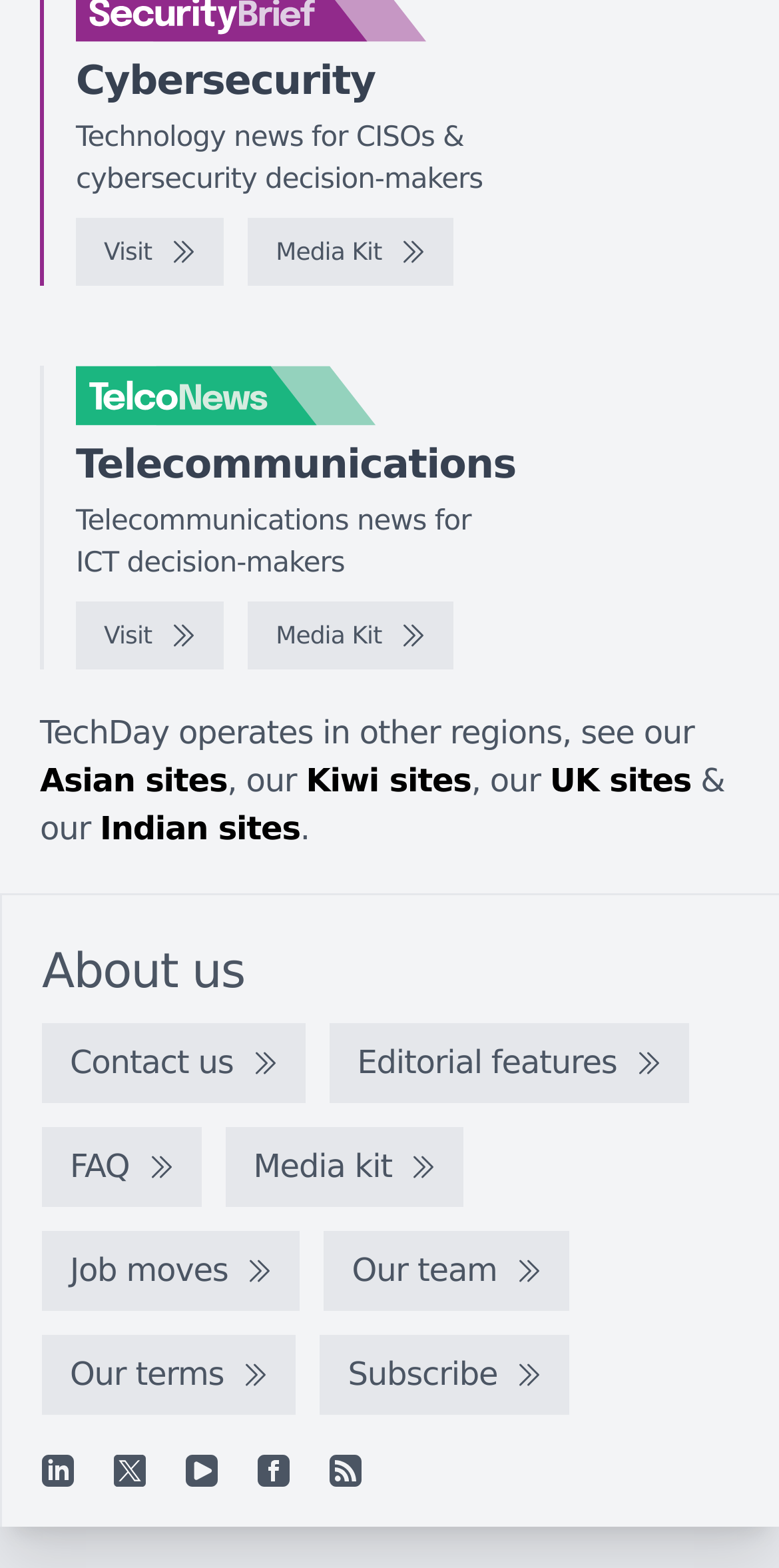How many regions does TechDay operate in?
From the image, provide a succinct answer in one word or a short phrase.

At least 4